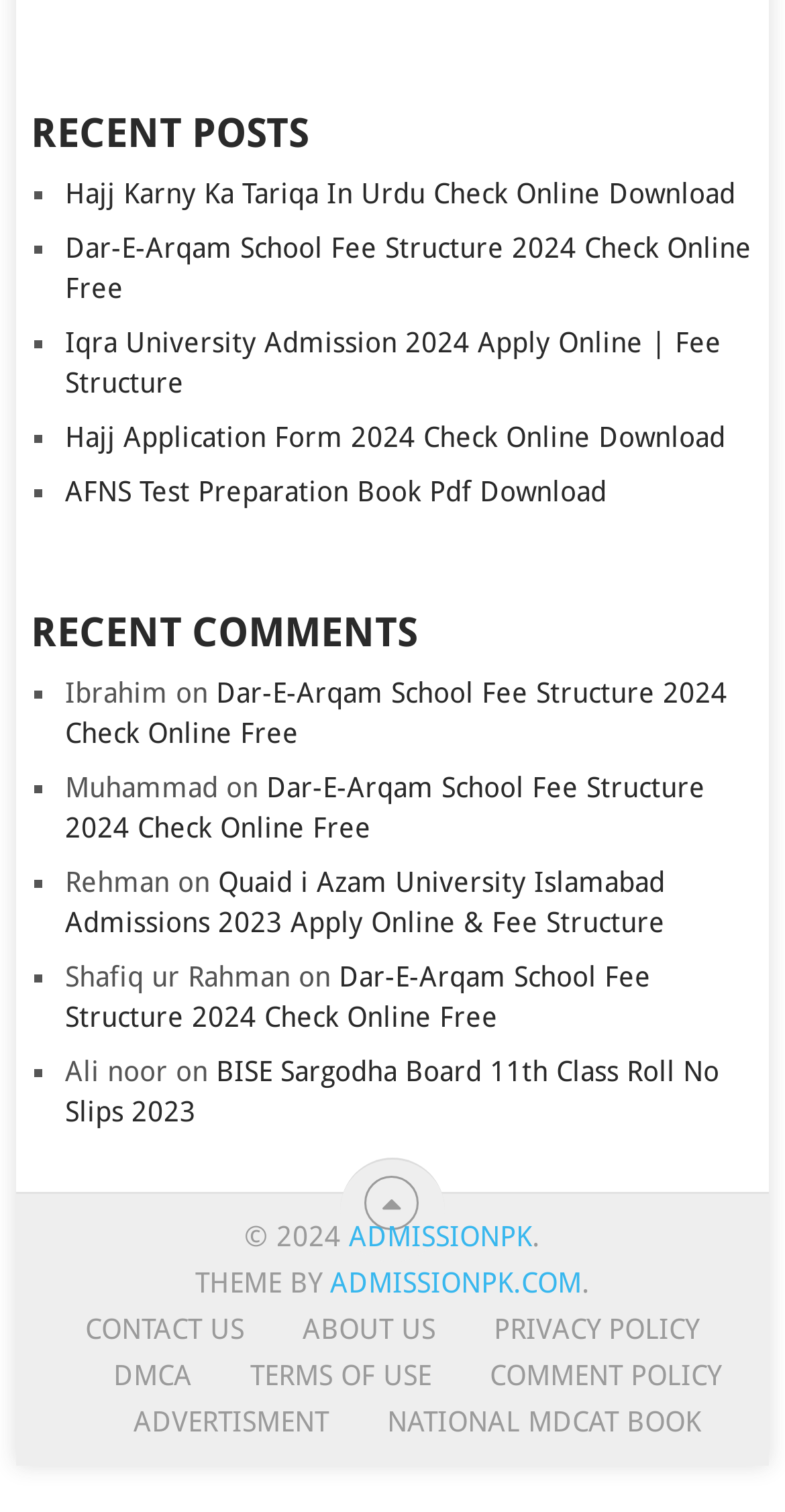Please specify the bounding box coordinates of the clickable region necessary for completing the following instruction: "Check the 'Dar-E-Arqam School Fee Structure 2024 Check Online Free' post". The coordinates must consist of four float numbers between 0 and 1, i.e., [left, top, right, bottom].

[0.083, 0.153, 0.957, 0.201]